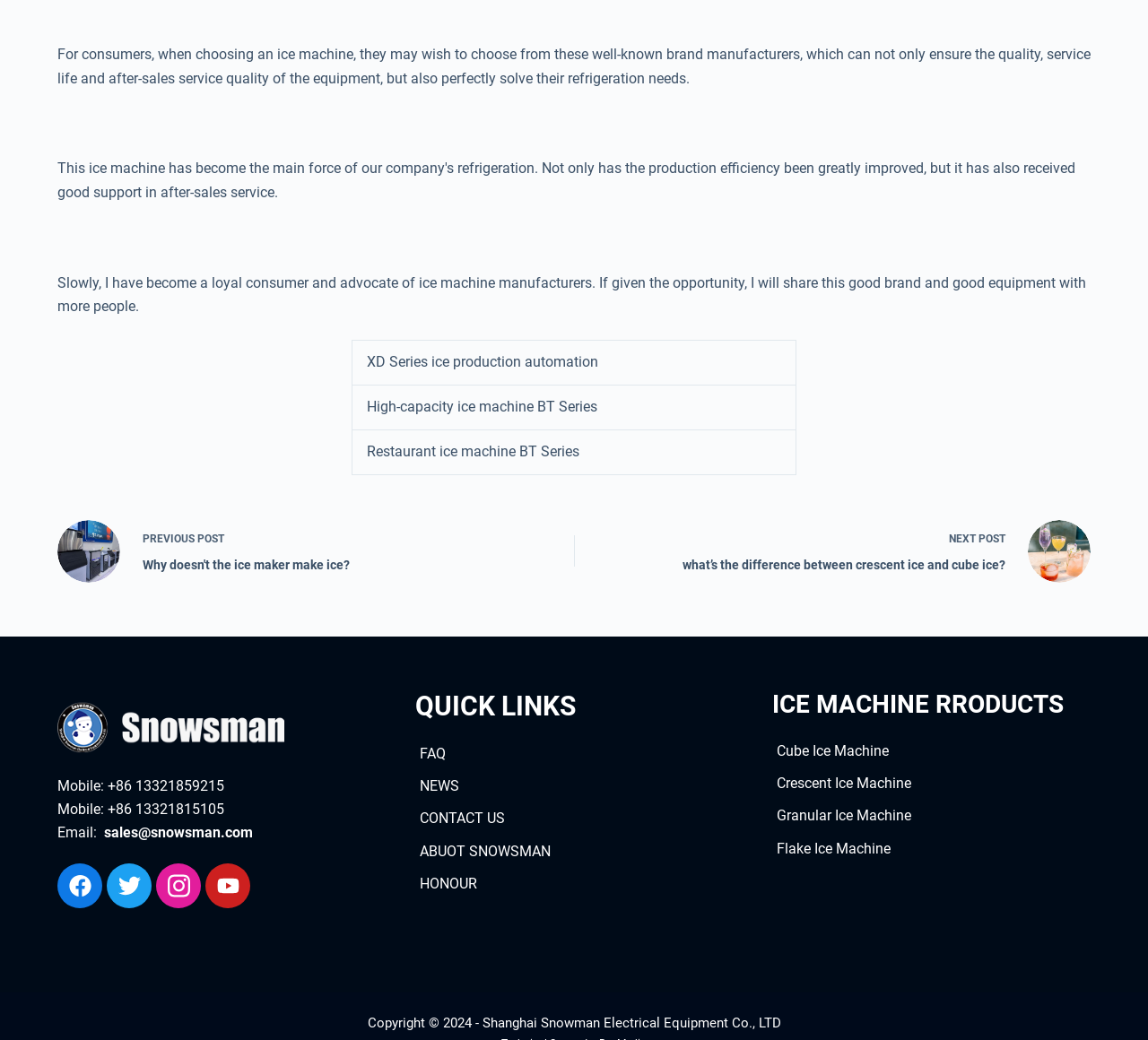Can you find the bounding box coordinates of the area I should click to execute the following instruction: "Click the 'PREVIOUS POST Why doesn't the ice maker make ice?' link"?

[0.05, 0.5, 0.464, 0.56]